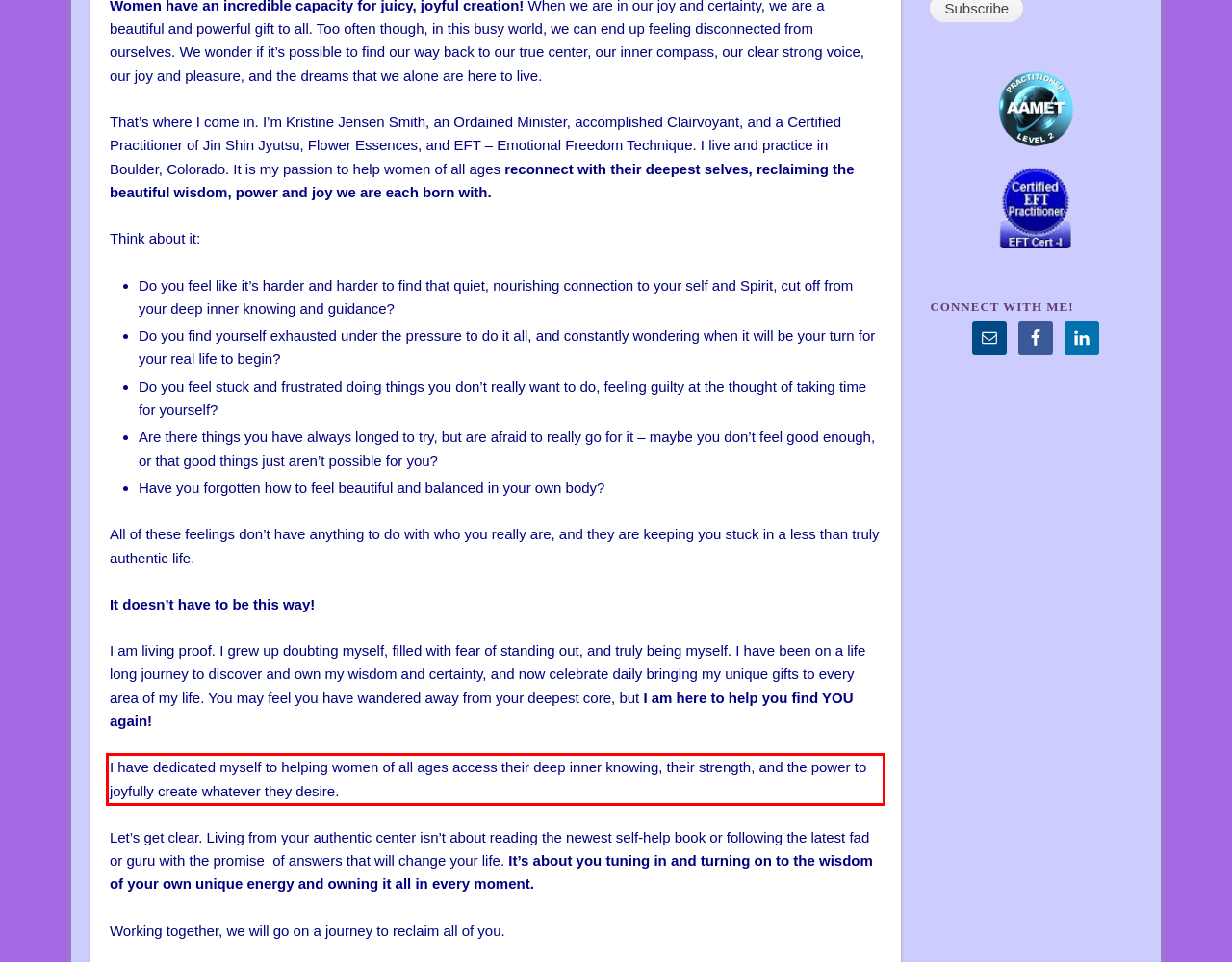Please use OCR to extract the text content from the red bounding box in the provided webpage screenshot.

I have dedicated myself to helping women of all ages access their deep inner knowing, their strength, and the power to joyfully create whatever they desire.